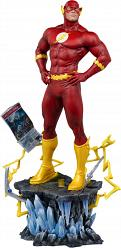Please analyze the image and give a detailed answer to the question:
What is the purpose of the blue crystalline structures on the base?

The blue crystalline structures on the base are likely included to capture the essence of The Flash's lightning-fast abilities, which is a key aspect of his superhero character.